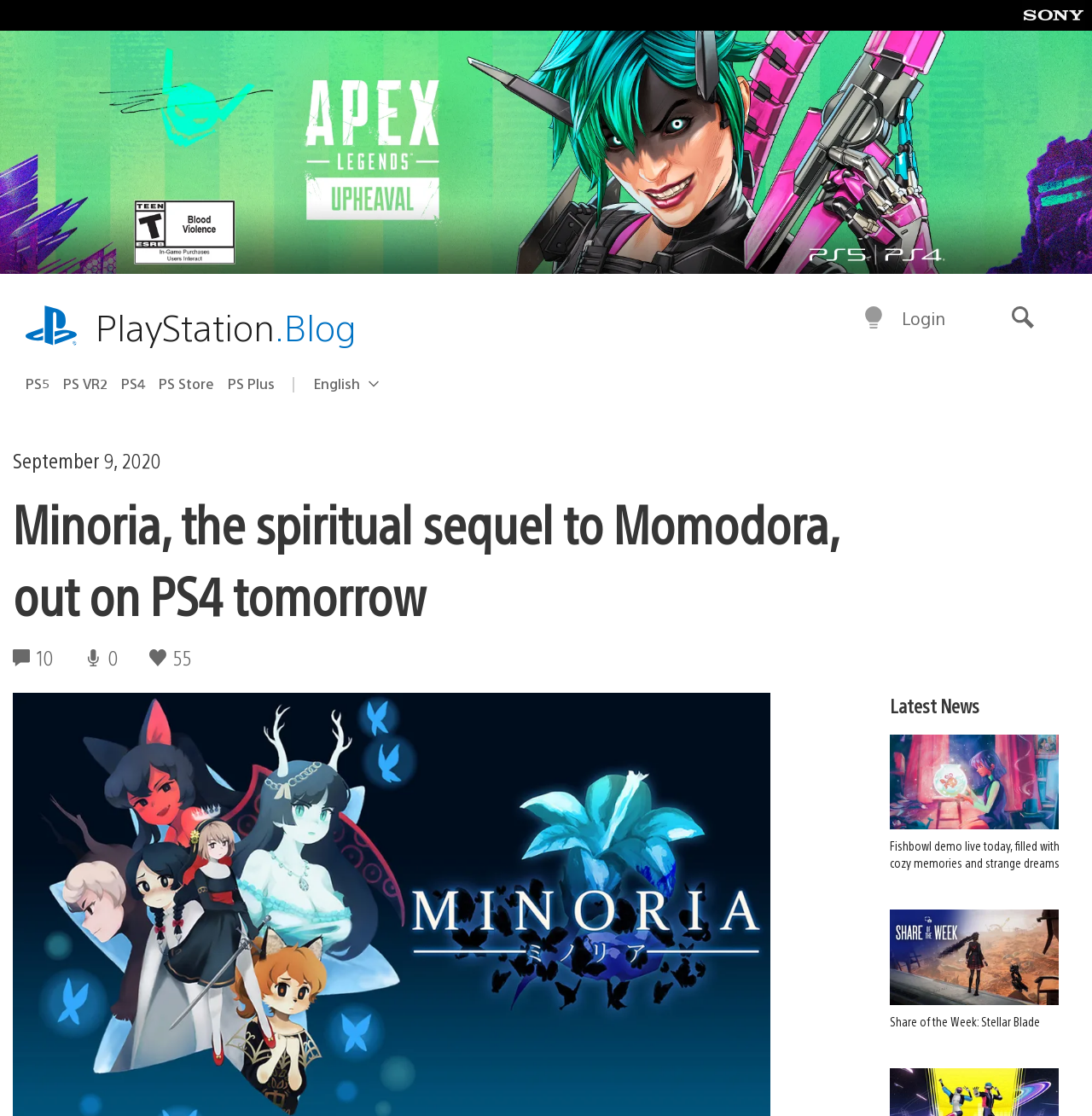Find and indicate the bounding box coordinates of the region you should select to follow the given instruction: "Switch to dark mode".

[0.79, 0.275, 0.81, 0.296]